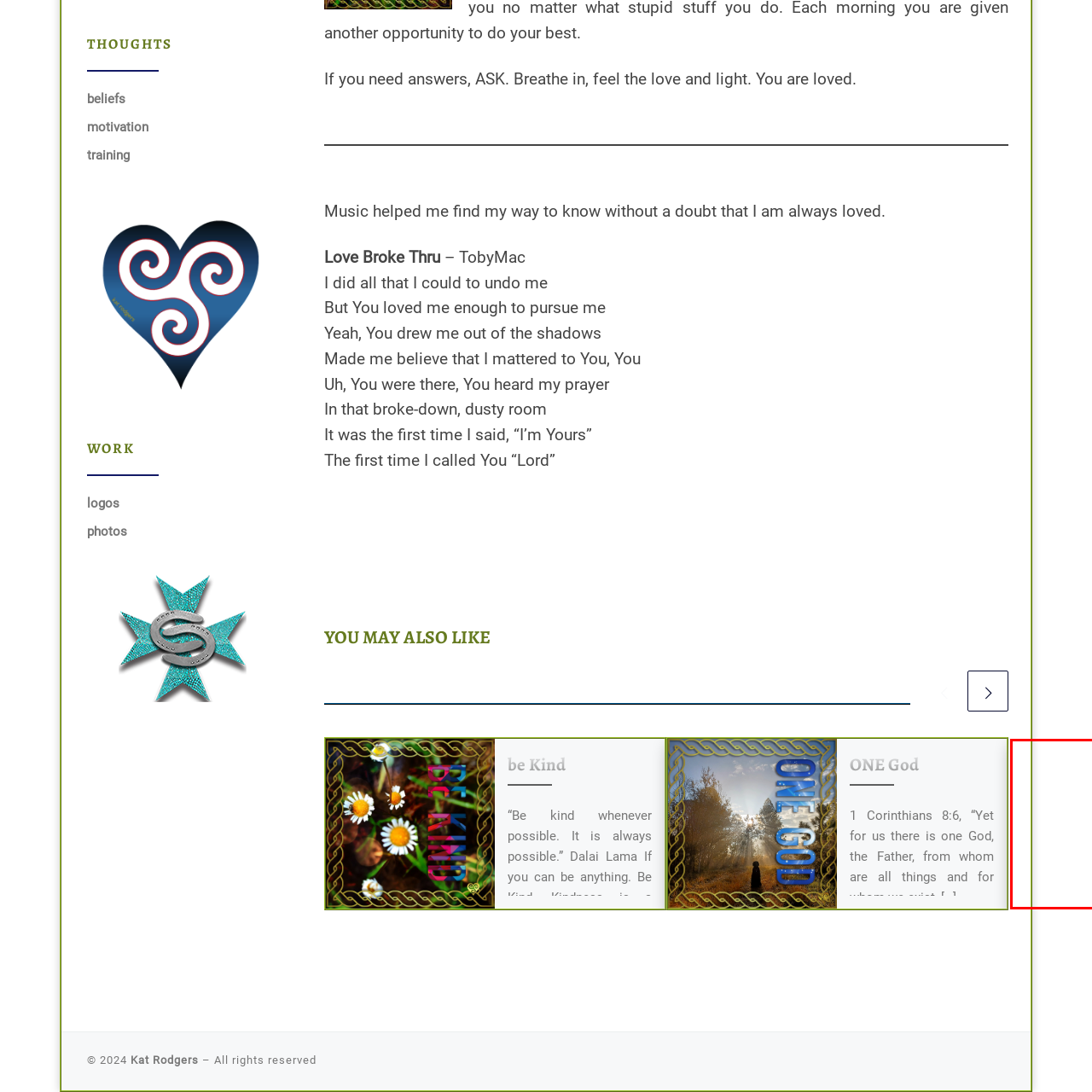Give a detailed narrative of the image enclosed by the red box.

The image depicts a vertical separator element. It is presented in a minimalistic style, with a thin green line running along the left side against a predominantly white background. This design likely serves to divide different sections of content on the webpage, enhancing readability and organization. The separator is positioned between different textual elements, contributing to the overall layout and aesthetic flow of the information presented, which includes motivational quotes and messages about love and kindness.